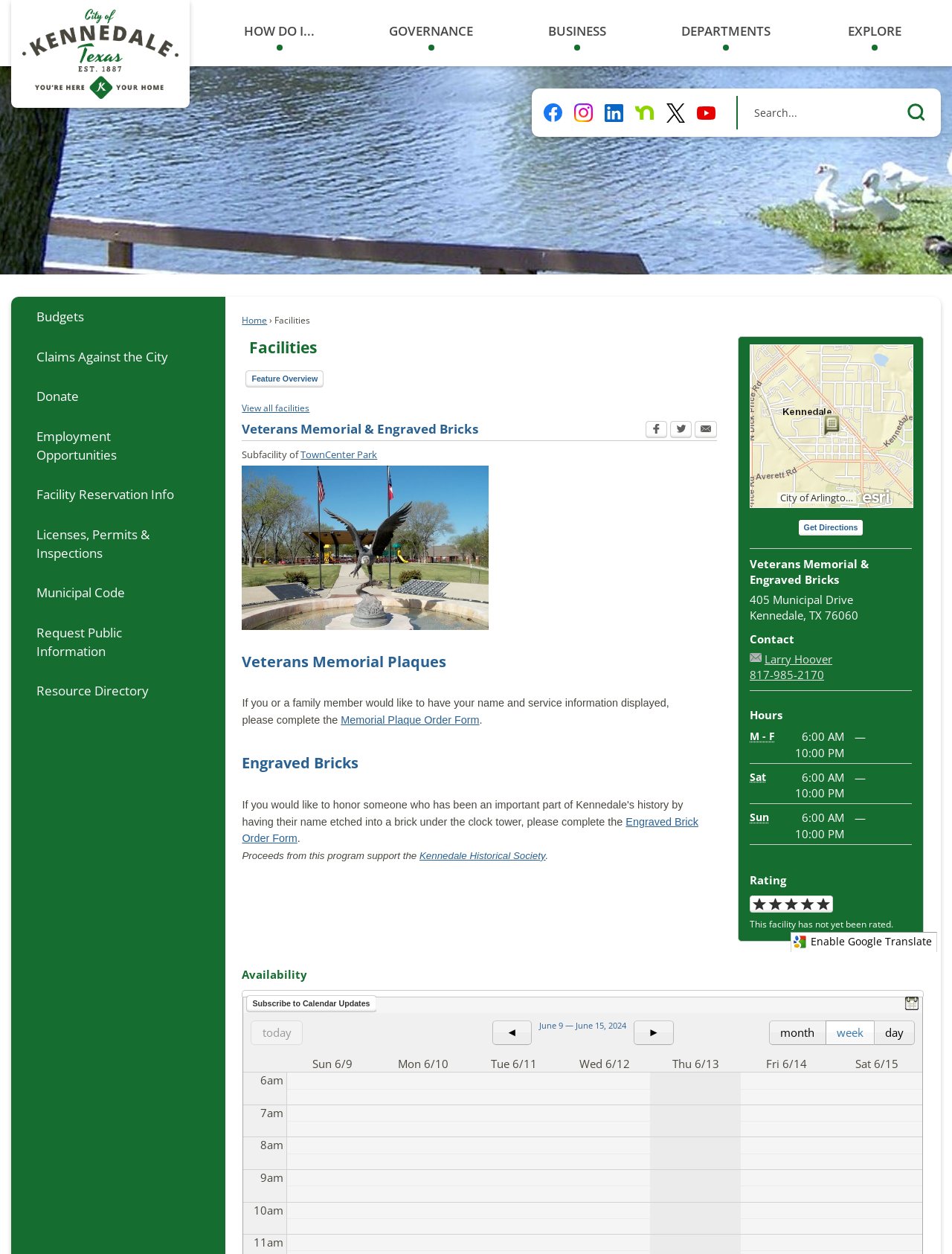Respond with a single word or phrase to the following question: What are the hours of operation for Veterans Memorial & Engraved Bricks?

6:00 AM - 10:00 PM